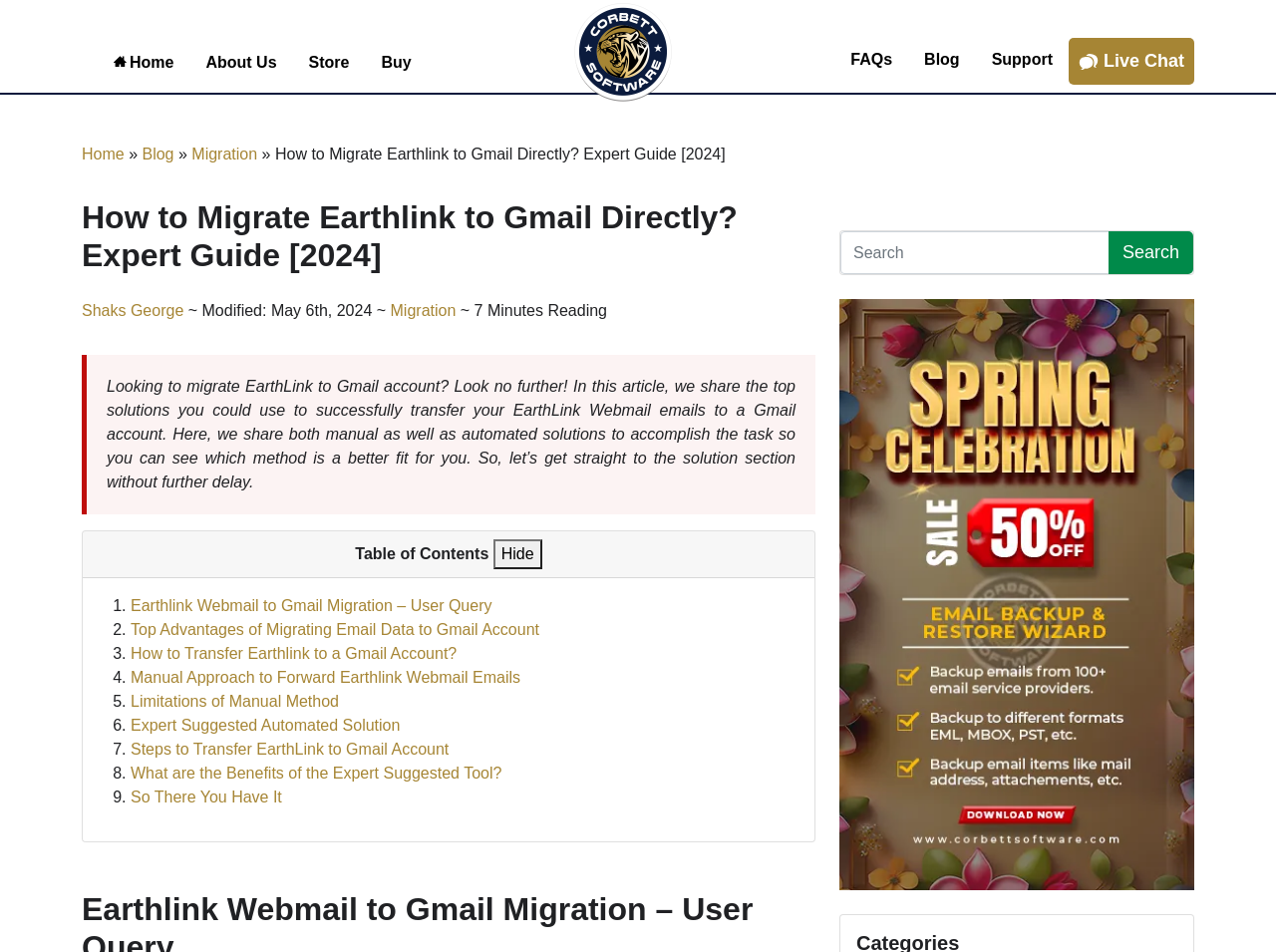Identify the bounding box coordinates for the element that needs to be clicked to fulfill this instruction: "Search for something". Provide the coordinates in the format of four float numbers between 0 and 1: [left, top, right, bottom].

[0.659, 0.243, 0.869, 0.288]